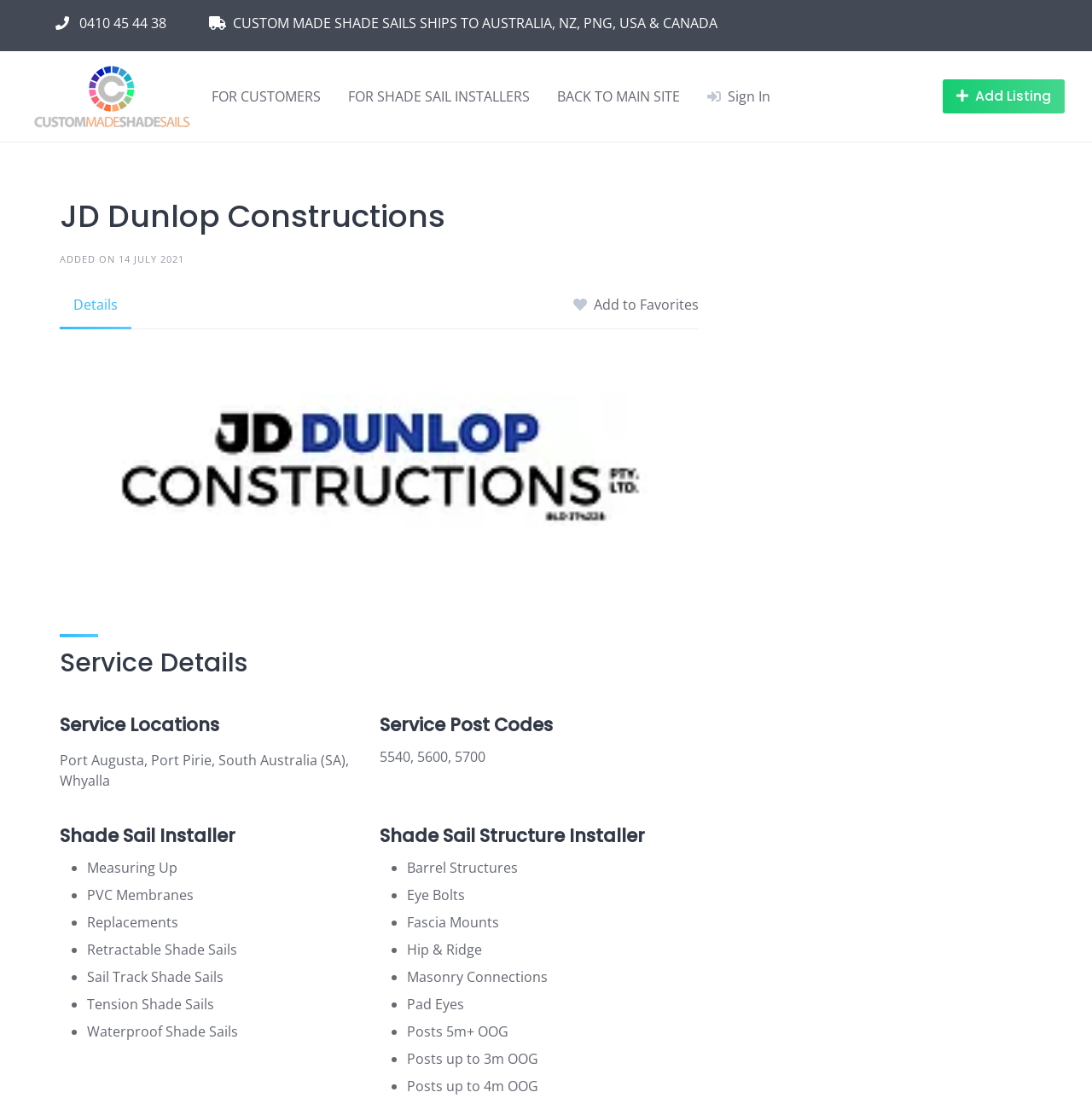Detail the various sections and features present on the webpage.

The webpage is about JD Dunlop Constructions, a shade sail installer directory. At the top, there is a link to call 0410 45 44 38, and a heading that reads "CUSTOM MADE SHADE SAILS SHIPS TO AUSTRALIA, NZ, PNG, USA & CANADA". Below this, there are four links: "Shade Sail Installer Directory", "FOR CUSTOMERS", "FOR SHADE SAIL INSTALLERS", and "BACK TO MAIN SITE". To the right of these links, there is a sign-in button and an "Add Listing" button.

On the left side of the page, there is a heading that reads "JD Dunlop Constructions" with a time stamp "ADDED ON 14 JULY 2021" below it. Below this, there is an image of JD Dunlop Constructions. Further down, there are three headings: "Service Details", "Service Locations", and "Service Post Codes". The "Service Locations" section lists "Port Augusta, Port Pirie, South Australia (SA), Whyalla", and the "Service Post Codes" section lists "5540, 5600, 5700".

The main content of the page is divided into two sections: "Shade Sail Installer" and "Shade Sail Structure Installer". The "Shade Sail Installer" section lists several services, including "Measuring Up", "PVC Membranes", "Replacements", "Retractable Shade Sails", "Sail Track Shade Sails", "Tension Shade Sails", and "Waterproof Shade Sails". The "Shade Sail Structure Installer" section lists several services, including "Barrel Structures", "Eye Bolts", "Fascia Mounts", "Hip & Ridge", "Masonry Connections", "Pad Eyes", "Posts 5m+ OOG", "Posts up to 3m OOG", and "Posts up to 4m OOG".